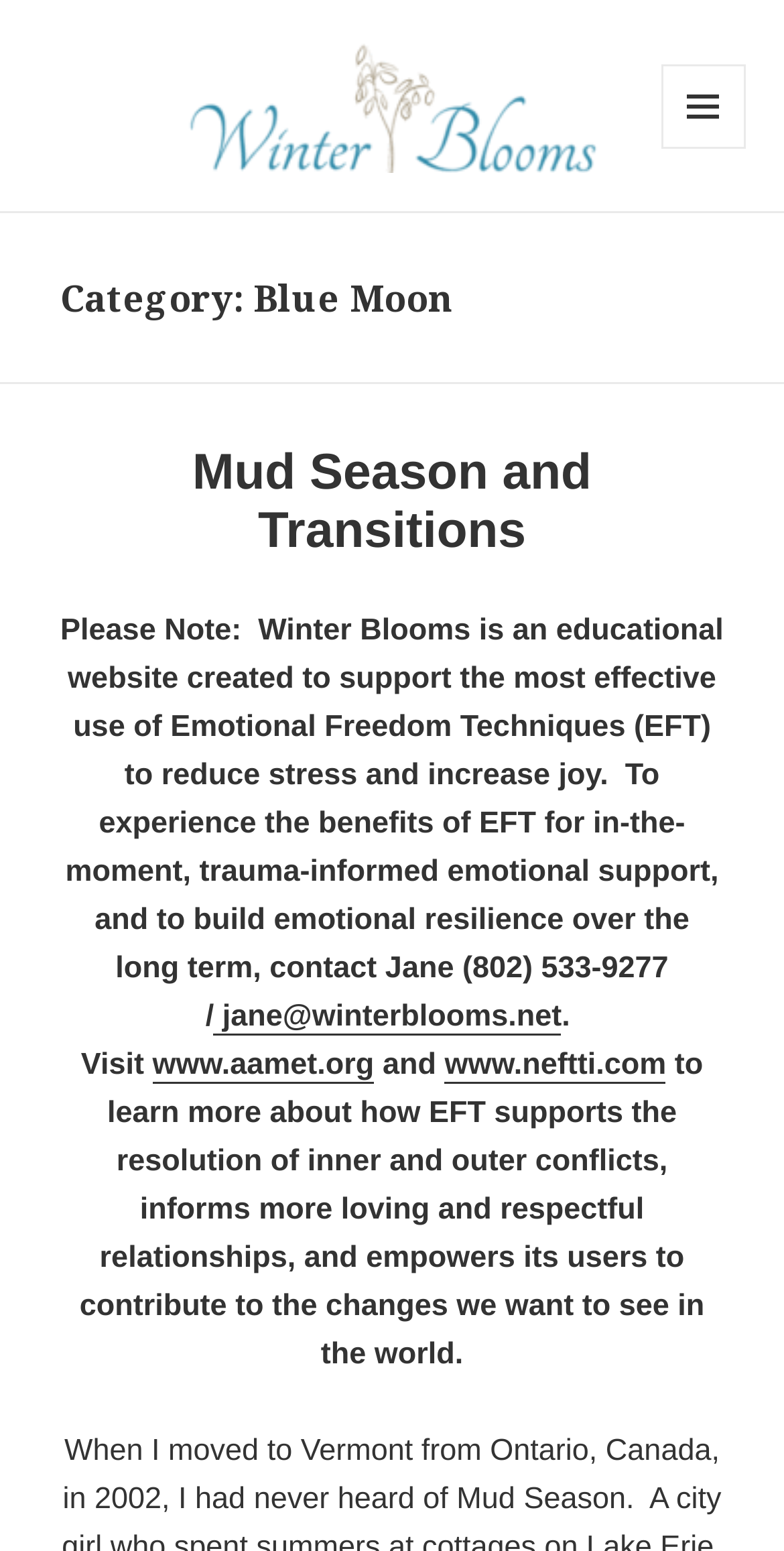Please reply to the following question with a single word or a short phrase:
What is the purpose of the Winter Blooms website?

Educational website for EFT